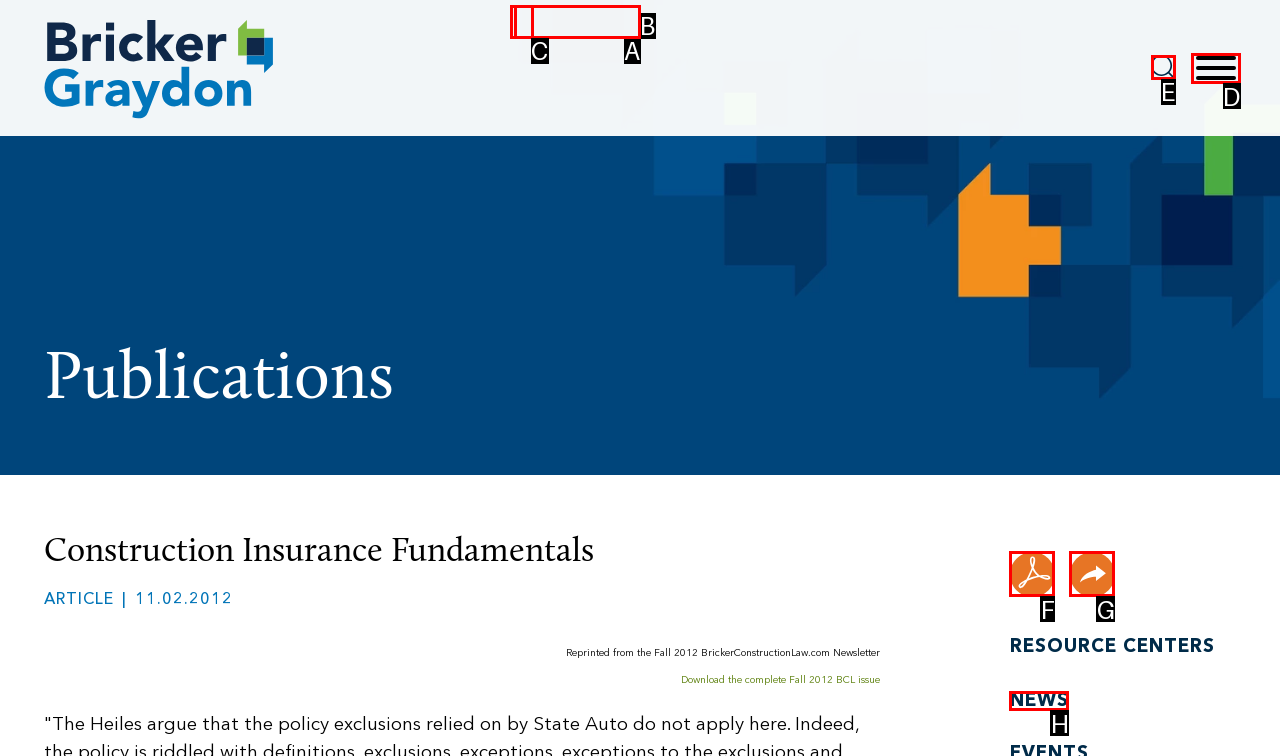Which UI element should you click on to achieve the following task: Click the 'Menu' button? Provide the letter of the correct option.

D